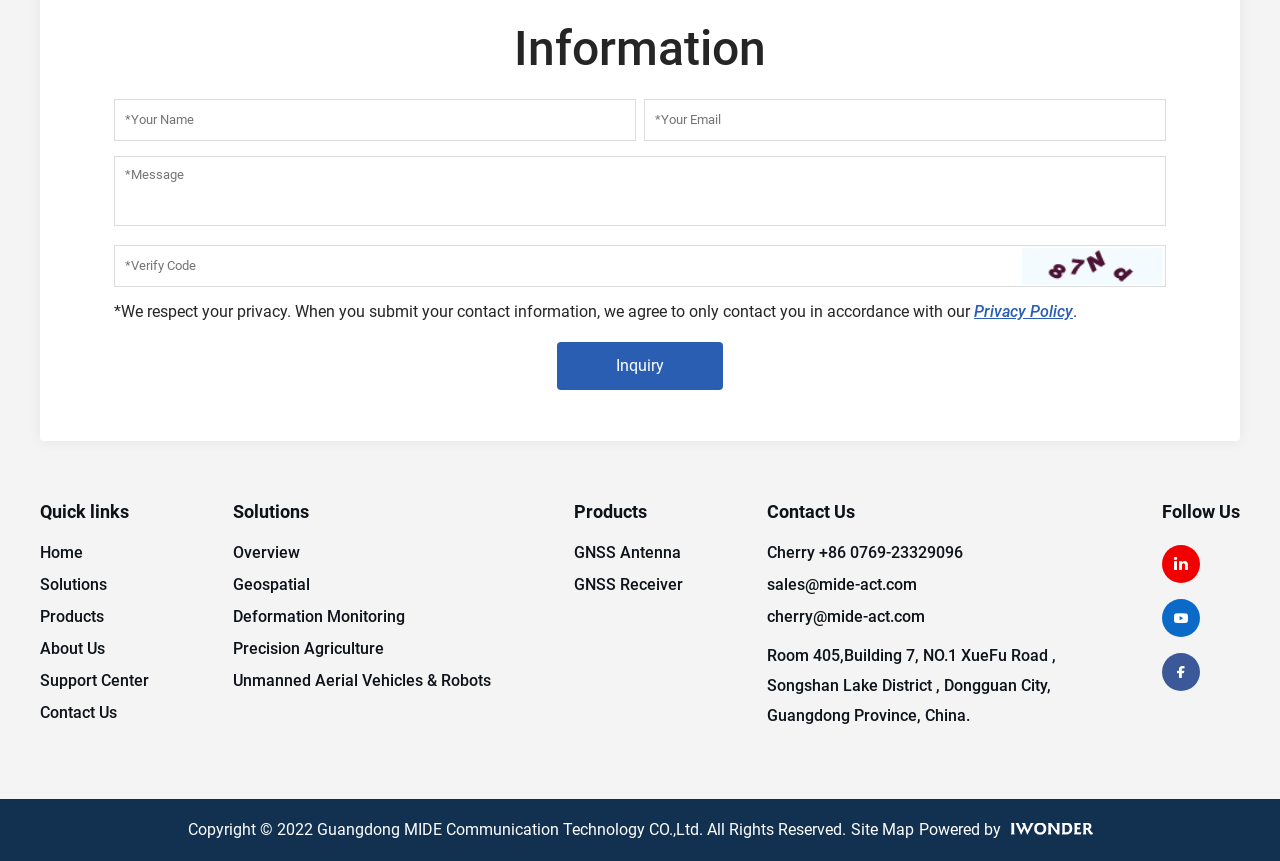Determine the bounding box coordinates for the clickable element to execute this instruction: "Contact Us via email". Provide the coordinates as four float numbers between 0 and 1, i.e., [left, top, right, bottom].

[0.599, 0.668, 0.716, 0.69]